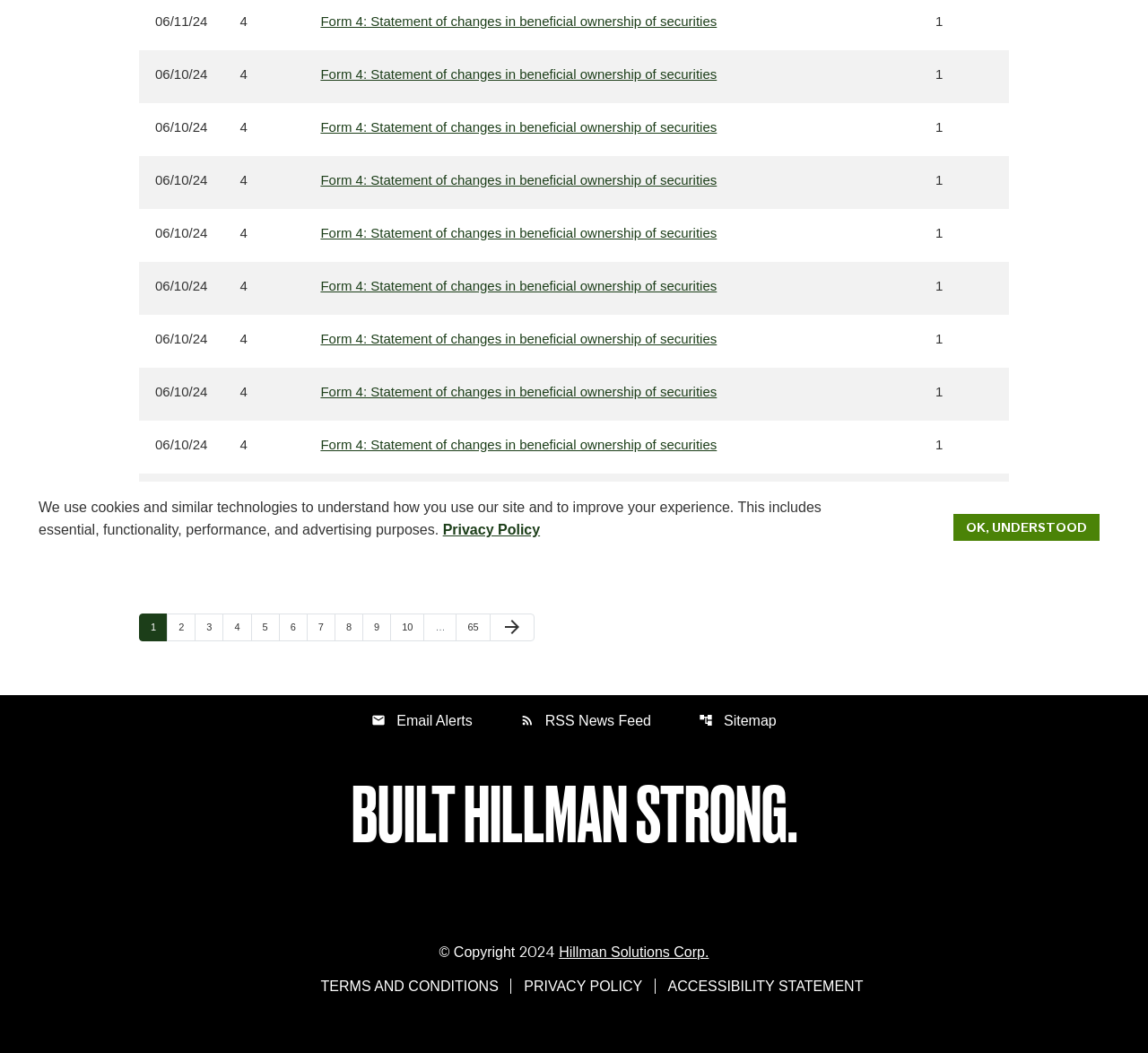Identify the coordinates of the bounding box for the element described below: "Page 3". Return the coordinates as four float numbers between 0 and 1: [left, top, right, bottom].

[0.17, 0.582, 0.195, 0.609]